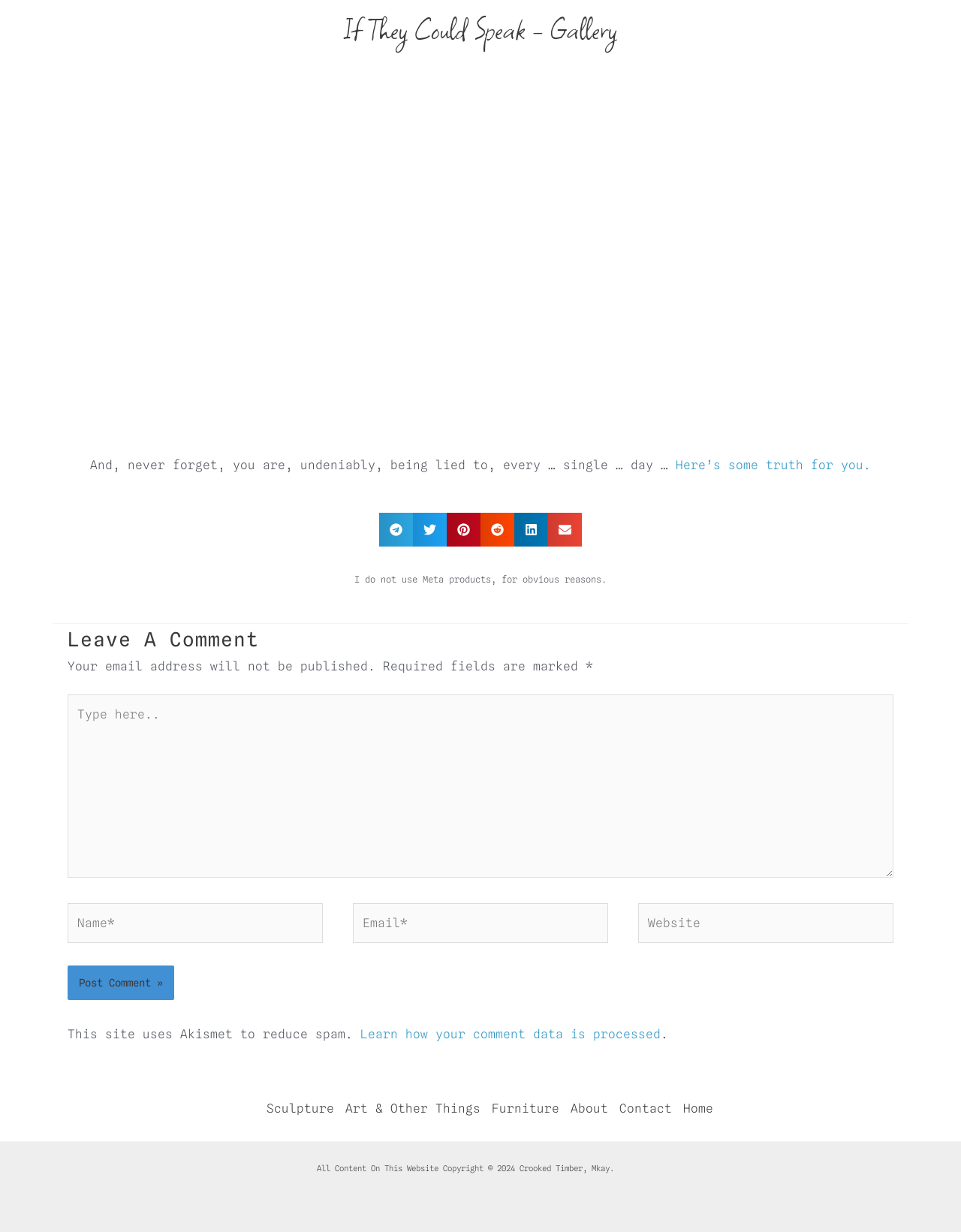Please determine the bounding box coordinates of the section I need to click to accomplish this instruction: "Click on the 'If They Could Speak - Gallery' link".

[0.358, 0.006, 0.642, 0.042]